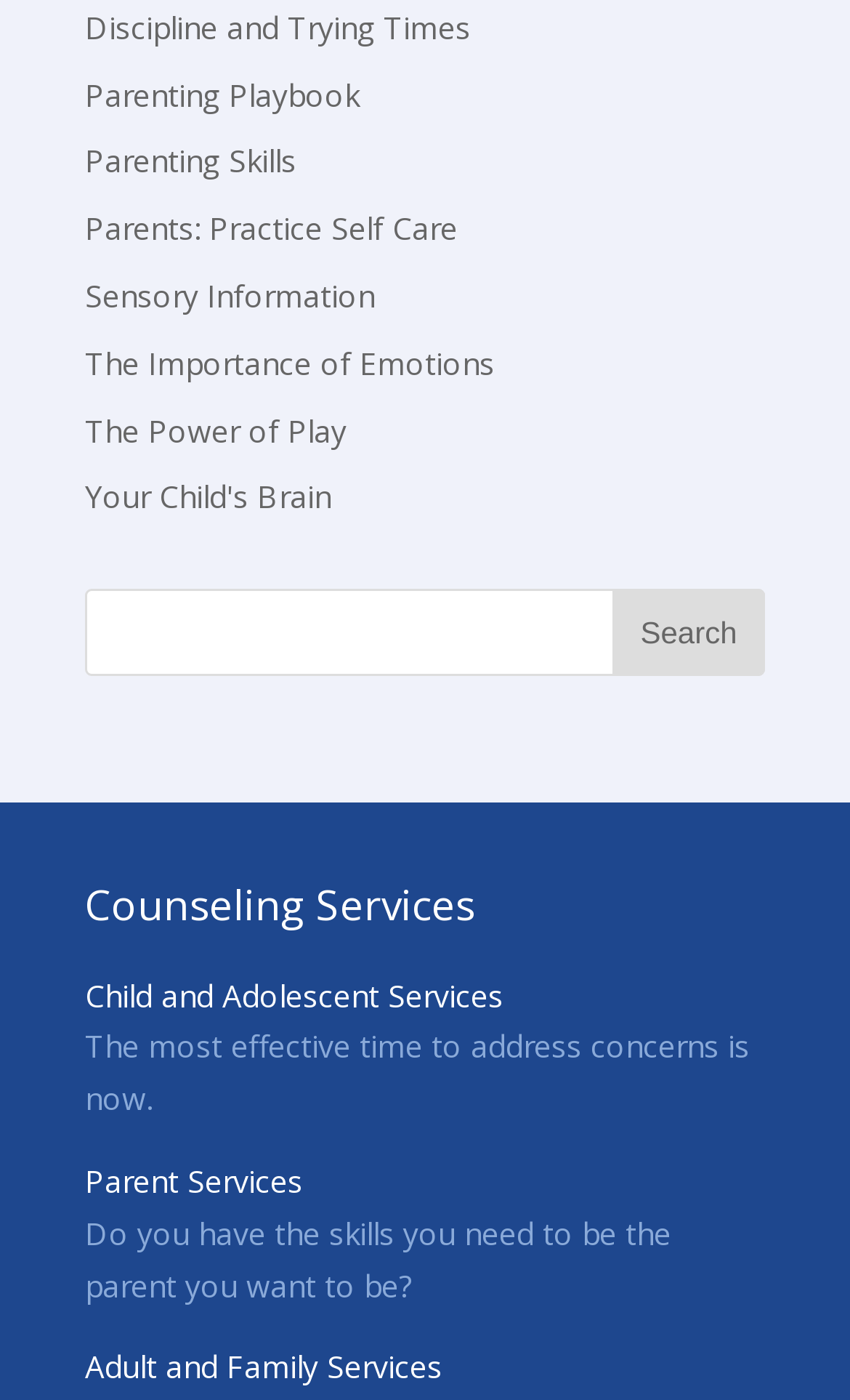Determine the bounding box coordinates of the element's region needed to click to follow the instruction: "Explore parenting playbook". Provide these coordinates as four float numbers between 0 and 1, formatted as [left, top, right, bottom].

[0.1, 0.052, 0.423, 0.082]